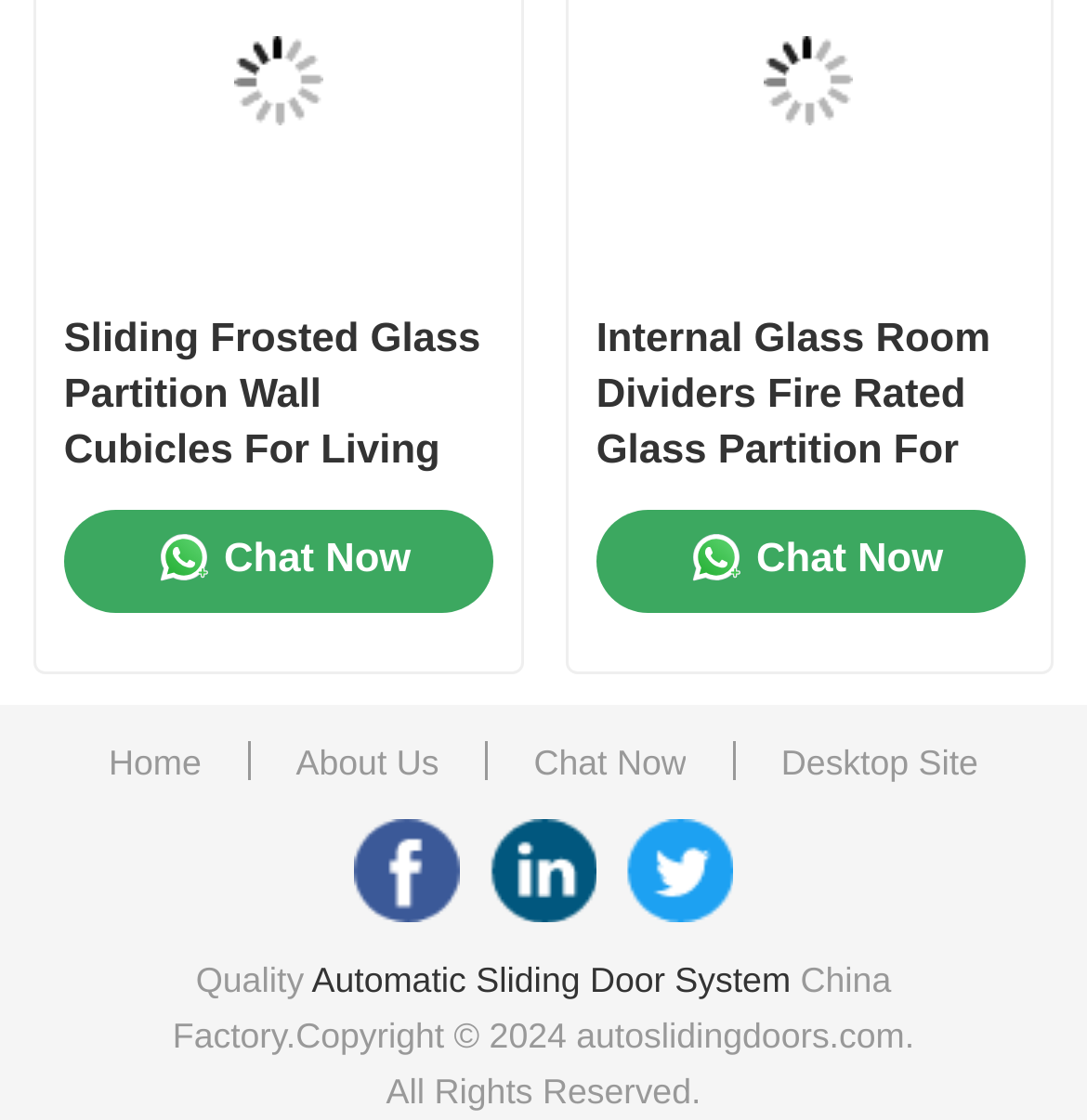Determine the bounding box coordinates of the clickable region to execute the instruction: "Go to the 'About Us' page". The coordinates should be four float numbers between 0 and 1, denoted as [left, top, right, bottom].

[0.08, 0.323, 0.92, 0.46]